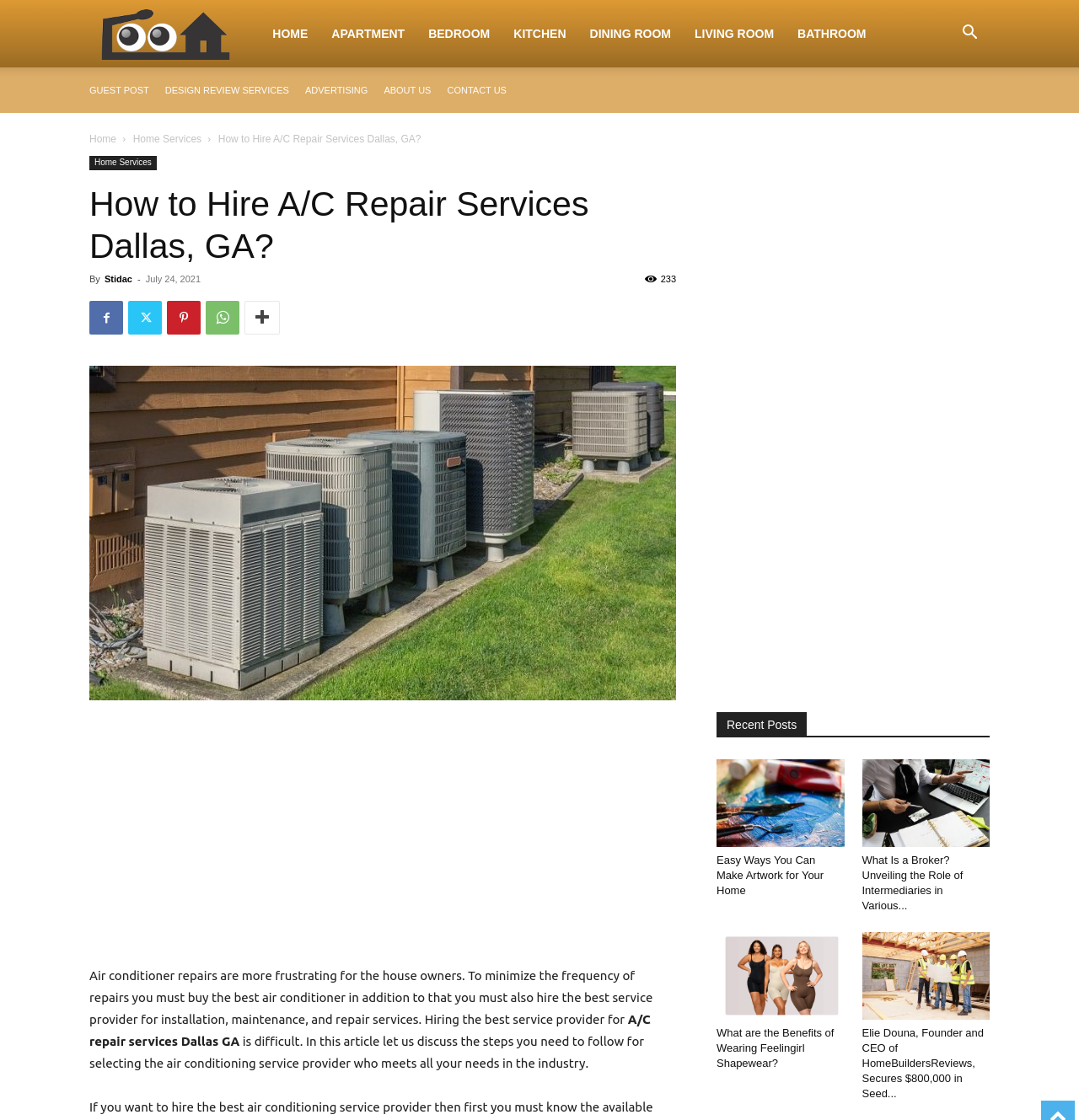Extract the bounding box coordinates for the described element: "Facebook". The coordinates should be represented as four float numbers between 0 and 1: [left, top, right, bottom].

None